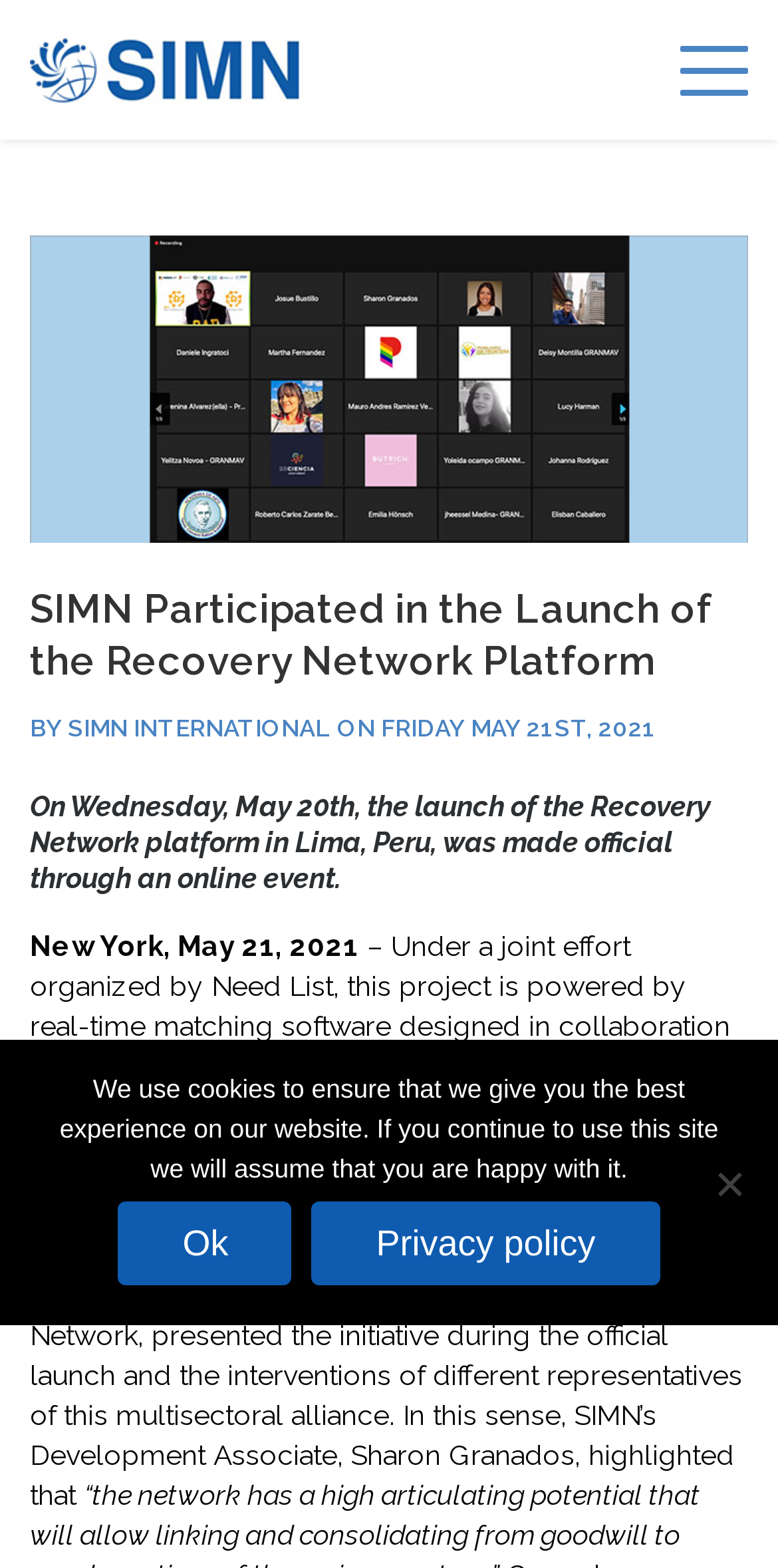How many organizations are mentioned as partners in the project? Examine the screenshot and reply using just one word or a brief phrase.

6